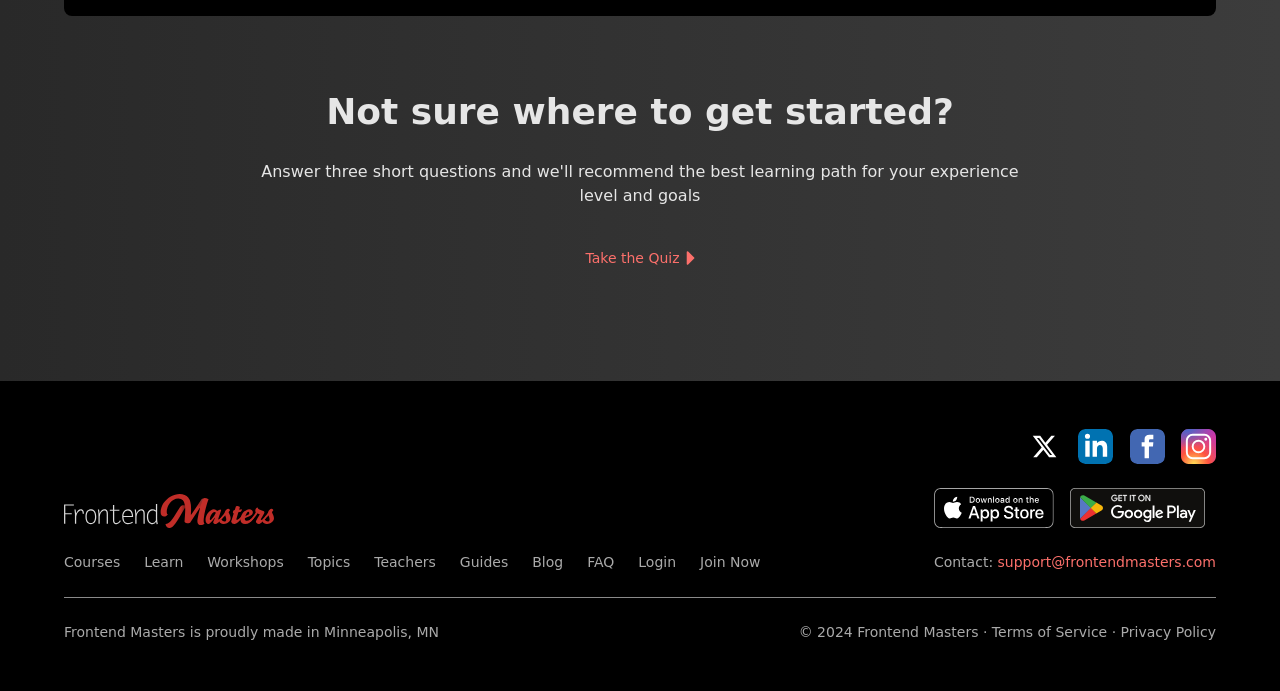Please specify the bounding box coordinates of the element that should be clicked to execute the given instruction: 'Check the blog'. Ensure the coordinates are four float numbers between 0 and 1, expressed as [left, top, right, bottom].

[0.416, 0.801, 0.44, 0.824]